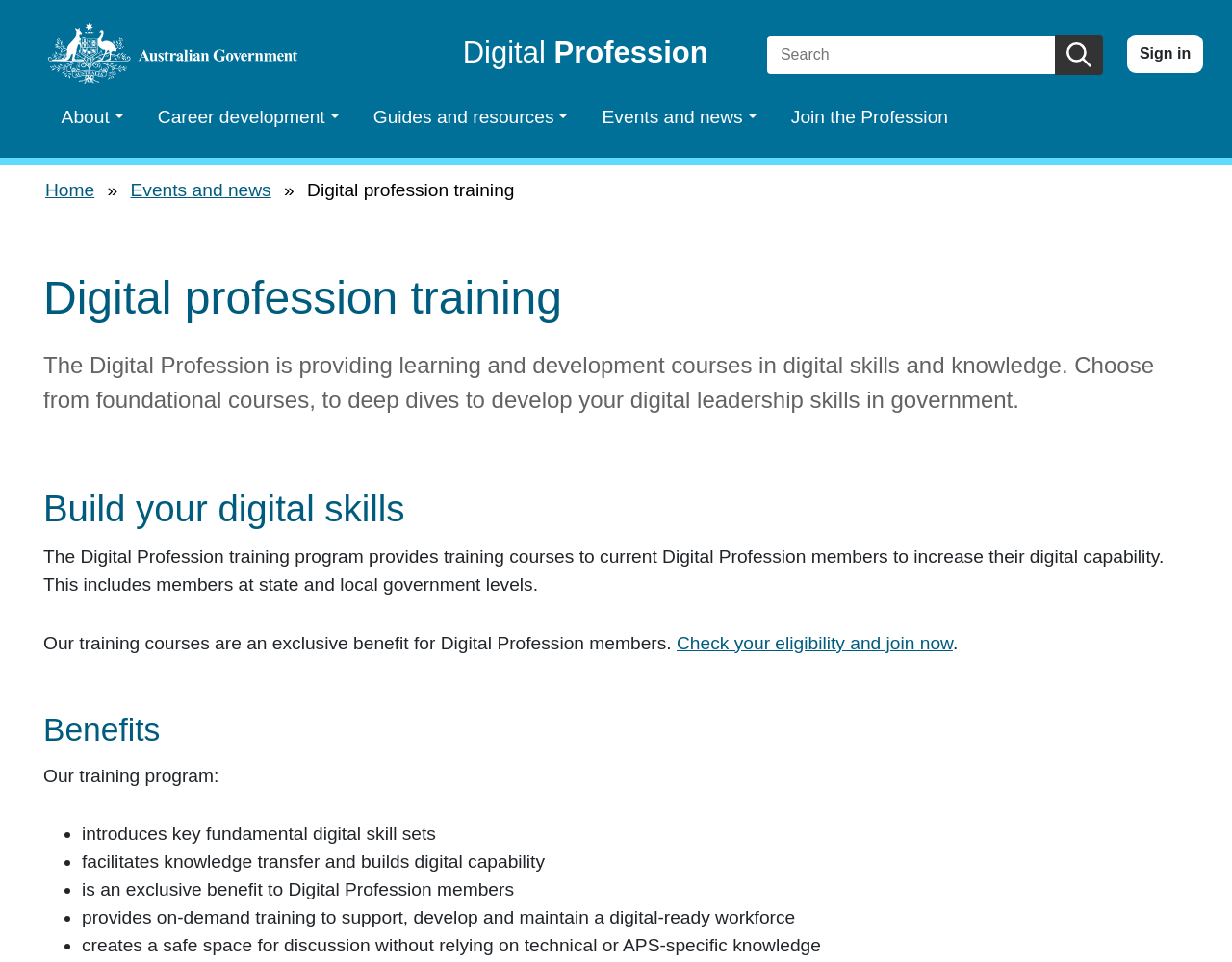Elaborate on the information and visuals displayed on the webpage.

The webpage is about the Digital Profession training program, which provides learning and development courses in digital skills and knowledge. At the top of the page, there is a navigation menu with links to "Home", "About", "Career development", "Guides and resources", "Events and news", and "Join the Profession". Below the navigation menu, there is a breadcrumb navigation with links to "Home" and "Events and news".

The main content of the page is divided into sections. The first section has a heading "Digital profession training" and a paragraph of text that describes the program. Below this, there is a section with a heading "Build your digital skills" and a paragraph of text that explains the benefits of the training program.

The next section has a heading "Benefits" and lists the advantages of the program in bullet points. These benefits include introducing key fundamental digital skill sets, facilitating knowledge transfer and building digital capability, being an exclusive benefit to Digital Profession members, providing on-demand training, and creating a safe space for discussion.

There are also several calls-to-action on the page, including a link to "Check your eligibility and join now" and a search button at the top right corner of the page. Additionally, there is a textbox and a "Sign in" link at the top right corner of the page.